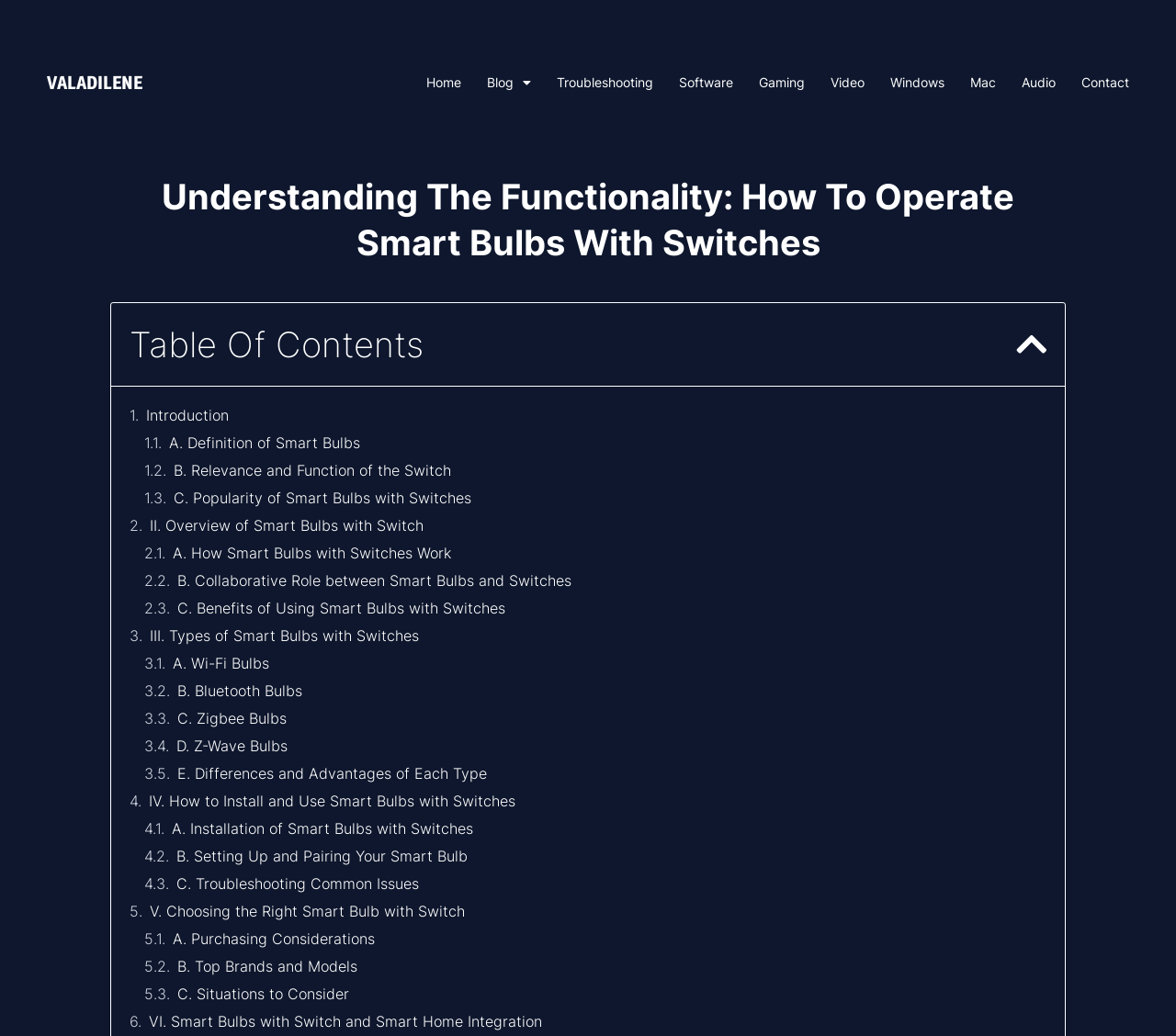Can you find the bounding box coordinates of the area I should click to execute the following instruction: "Explore 'Smart Bulbs with Switch and Smart Home Integration'"?

[0.127, 0.976, 0.461, 0.996]